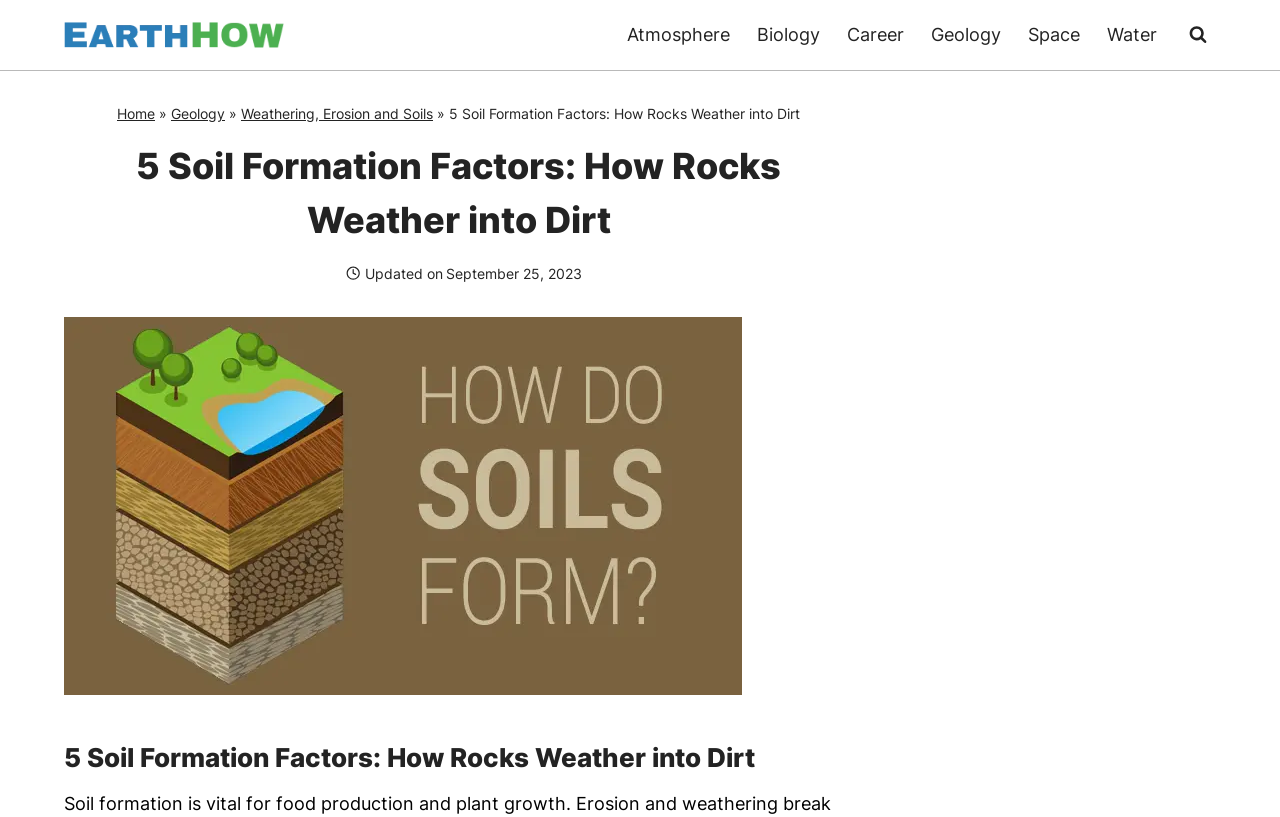What is the logo of the website?
Based on the visual content, answer with a single word or a brief phrase.

EarthHow Logo